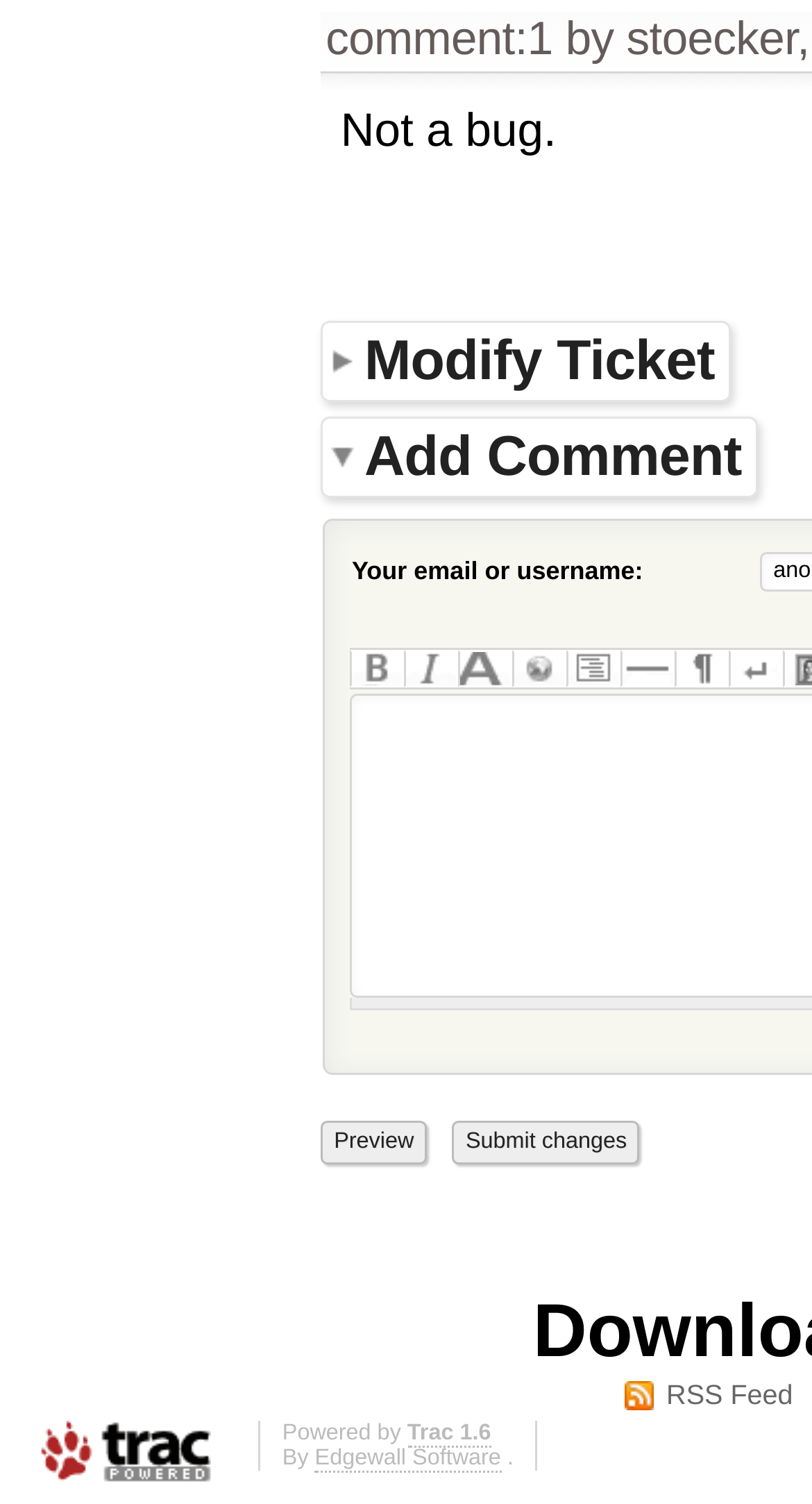Please indicate the bounding box coordinates for the clickable area to complete the following task: "Add a new comment". The coordinates should be specified as four float numbers between 0 and 1, i.e., [left, top, right, bottom].

[0.395, 0.276, 0.934, 0.331]